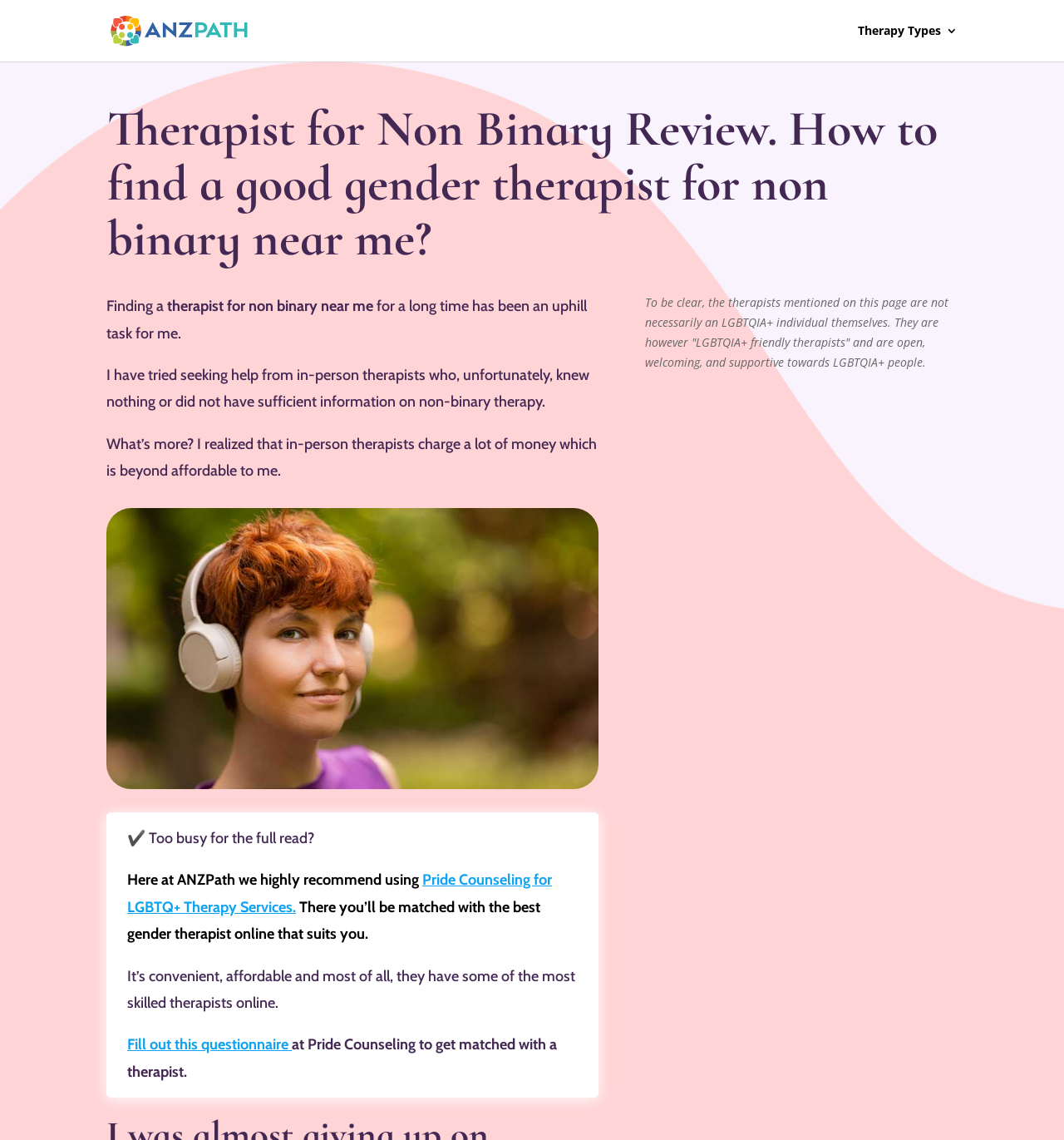Extract the bounding box coordinates of the UI element described: "Fill out this questionnaire". Provide the coordinates in the format [left, top, right, bottom] with values ranging from 0 to 1.

[0.12, 0.908, 0.274, 0.924]